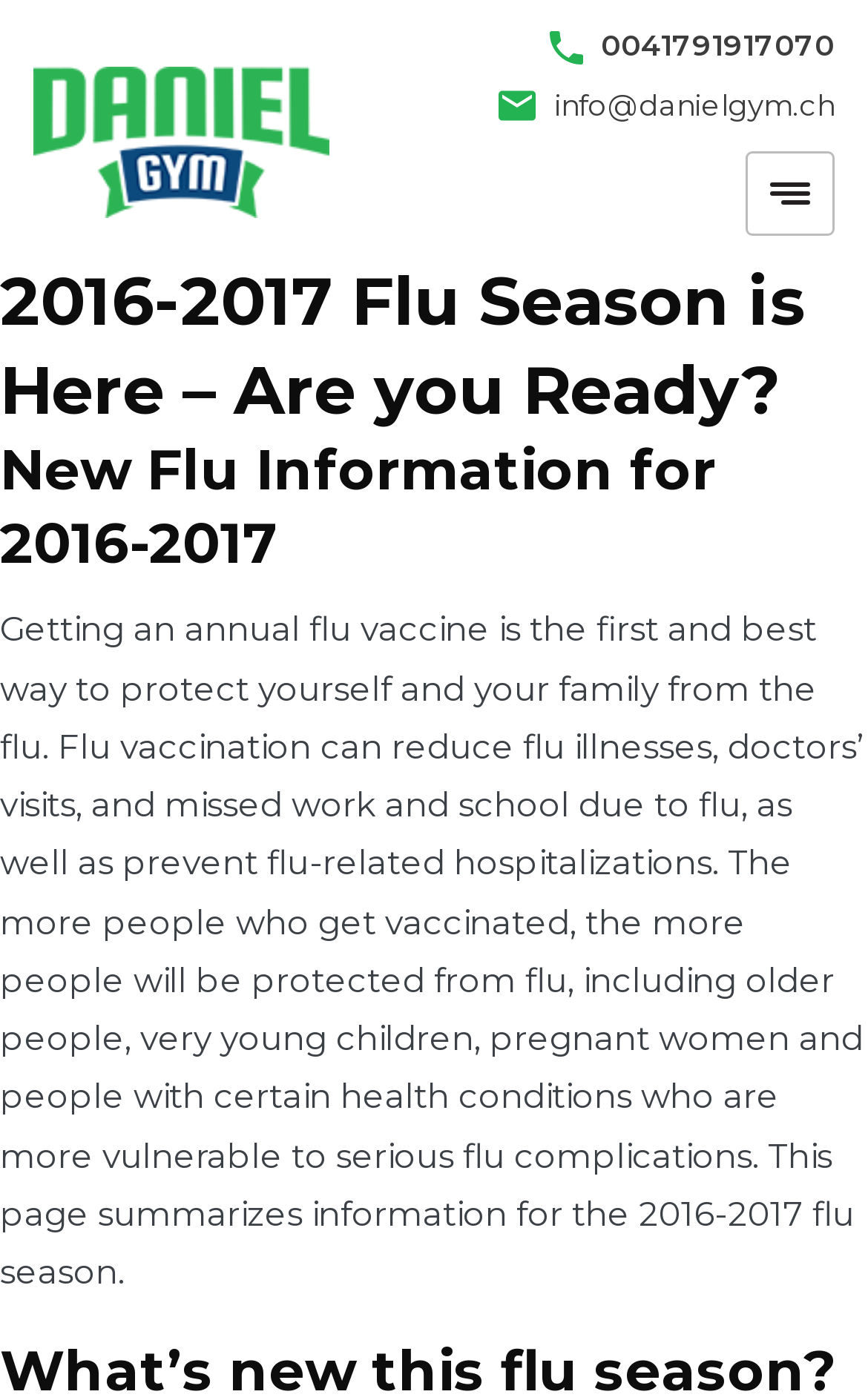What is the logo of this webpage?
Based on the image, provide your answer in one word or phrase.

Daniel GYM